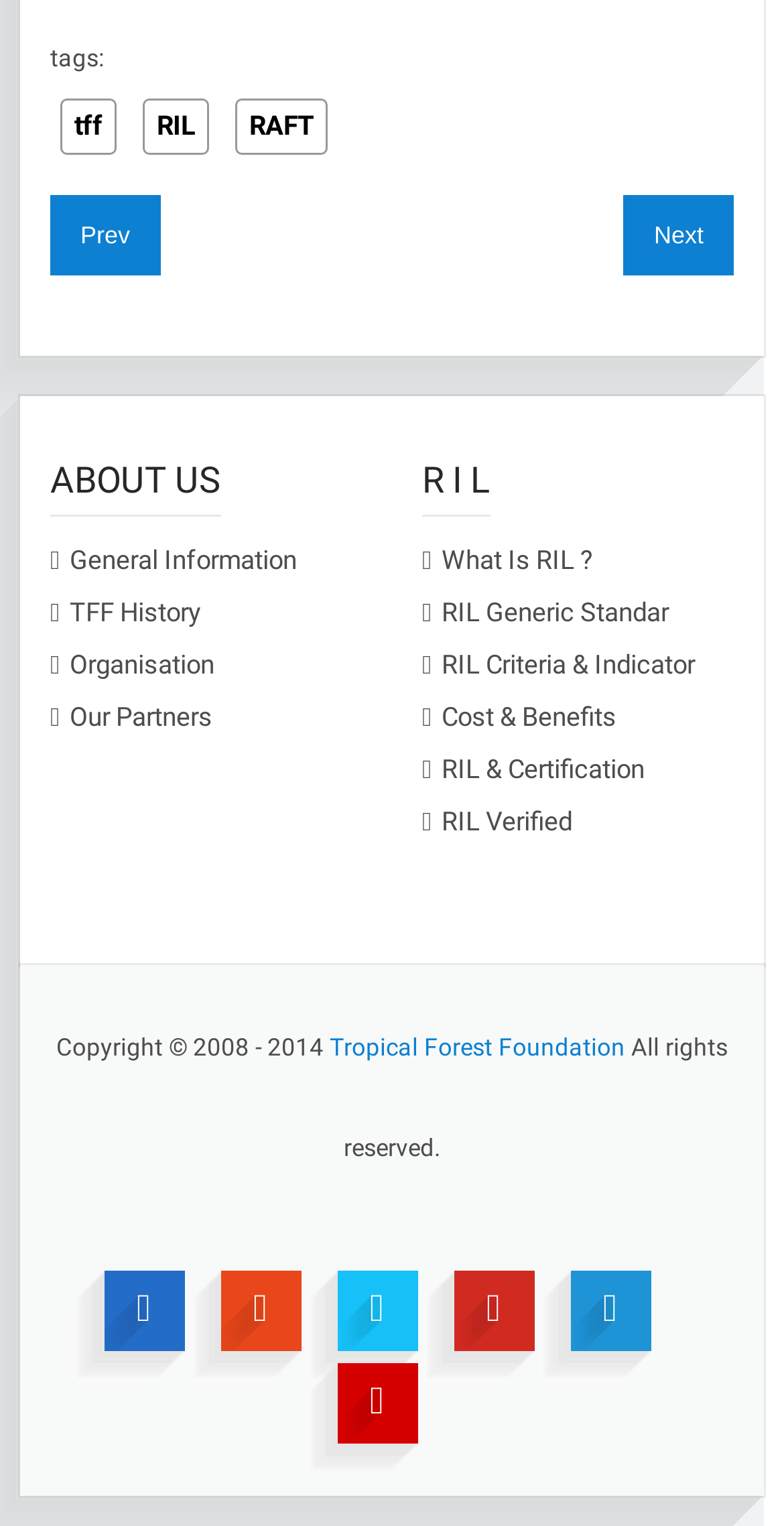Find the bounding box coordinates for the HTML element specified by: "Our Partners".

[0.064, 0.459, 0.271, 0.479]